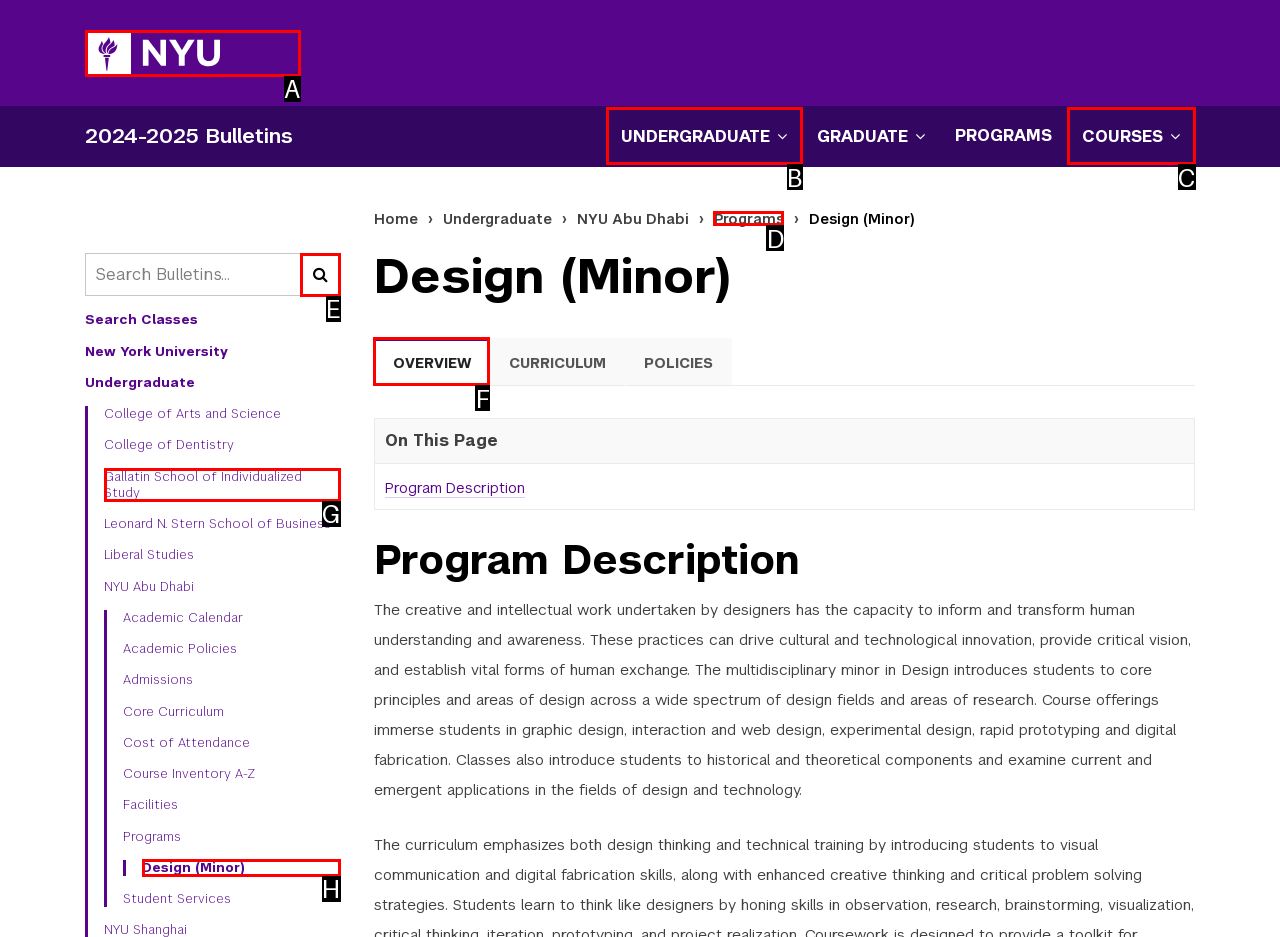Which lettered UI element aligns with this description: Yes
Provide your answer using the letter from the available choices.

None